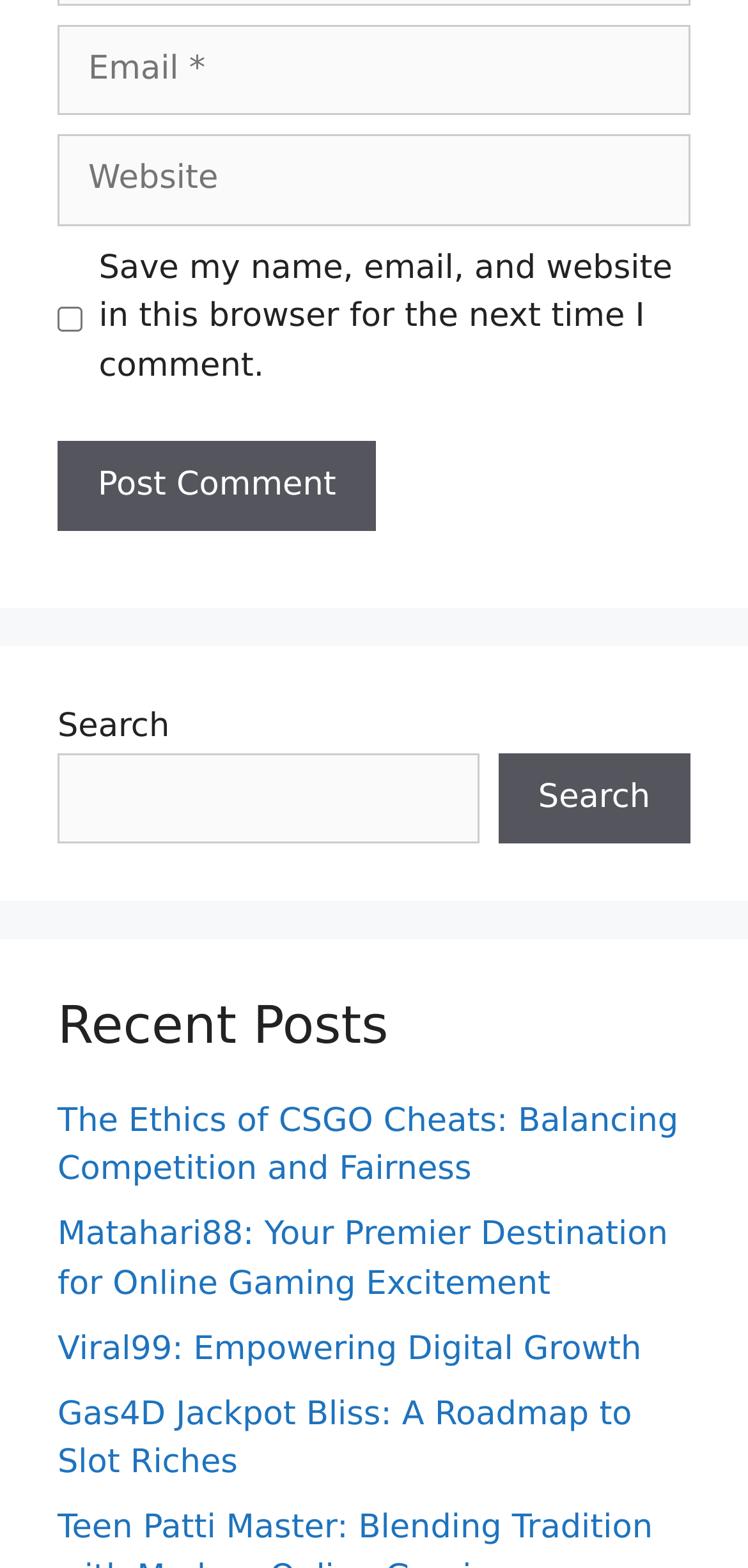Is the 'Post Comment' button enabled?
Based on the visual, give a brief answer using one word or a short phrase.

Yes